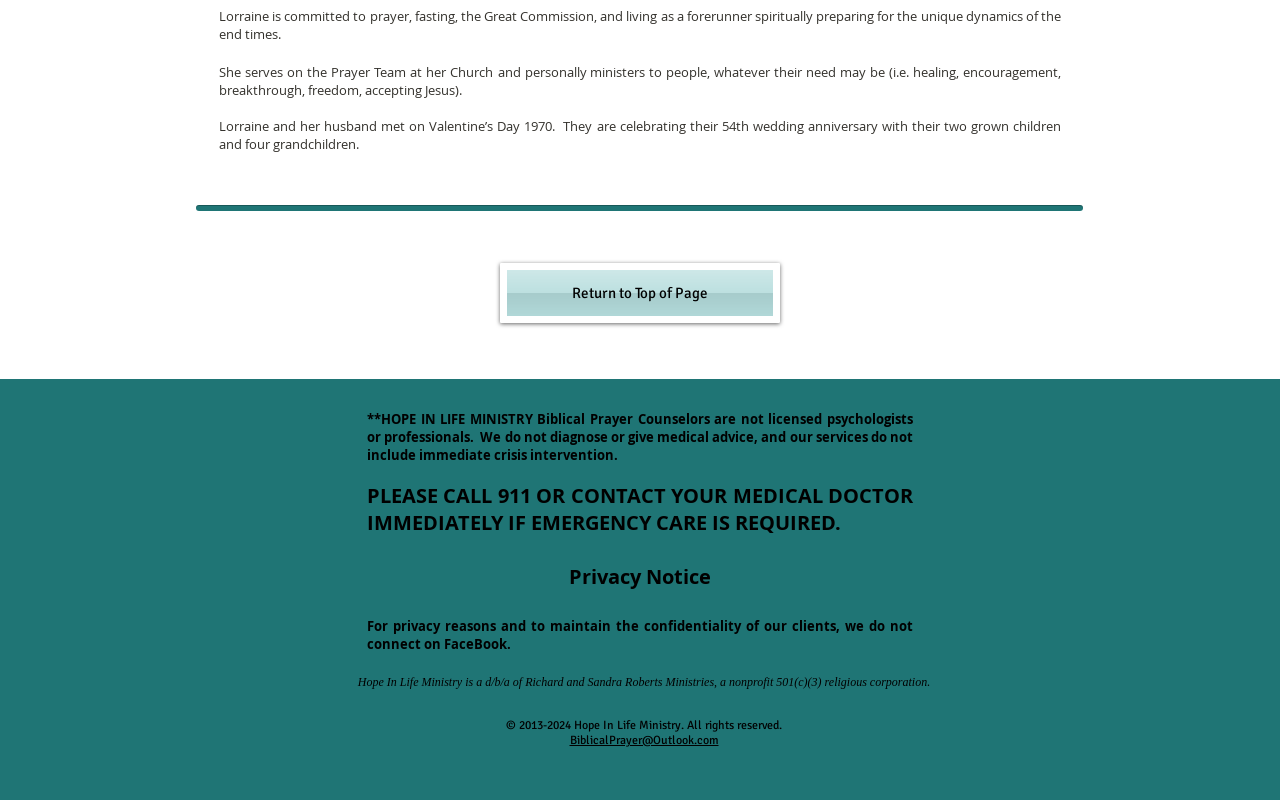What is Lorraine's commitment to?
Refer to the image and provide a thorough answer to the question.

Based on the text, Lorraine is committed to prayer, fasting, the Great Commission, and living as a forerunner spiritually preparing for the unique dynamics of the end times.